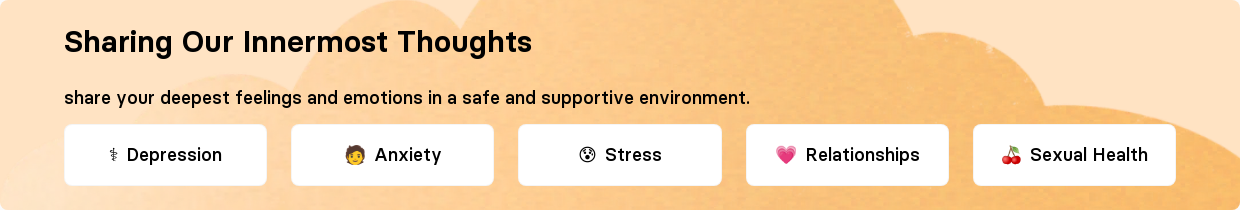Consider the image and give a detailed and elaborate answer to the question: 
What is the tone of the background?

The background of the section is described as warm, which suggests a comforting and inviting atmosphere, conducive to fostering a sense of community and encouraging open dialogue about personal experiences and mental health challenges.